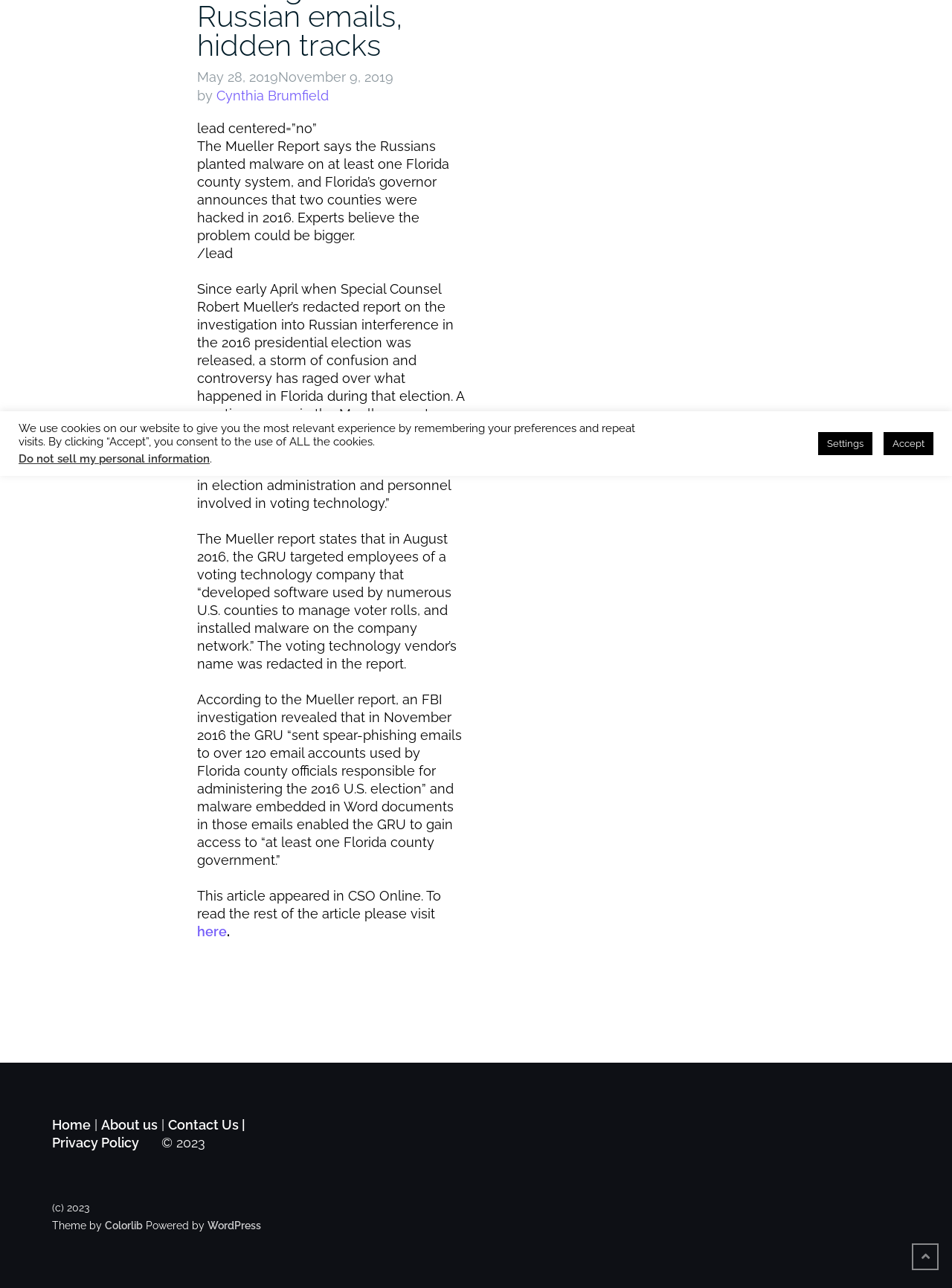Given the description of the UI element: "Contact Us |", predict the bounding box coordinates in the form of [left, top, right, bottom], with each value being a float between 0 and 1.

[0.177, 0.867, 0.258, 0.879]